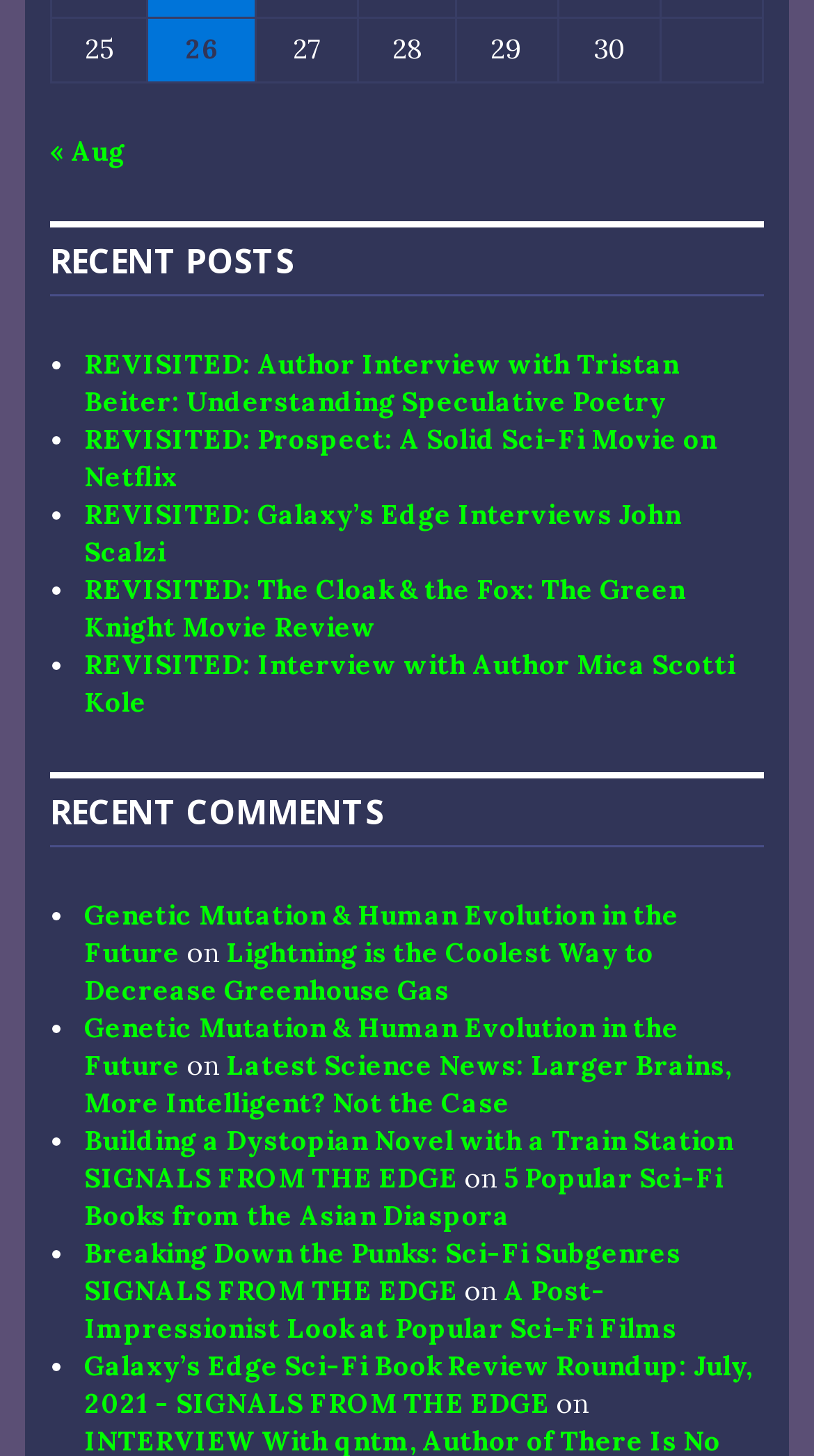Please determine the bounding box coordinates of the element's region to click in order to carry out the following instruction: "Go to previous month". The coordinates should be four float numbers between 0 and 1, i.e., [left, top, right, bottom].

[0.062, 0.092, 0.154, 0.116]